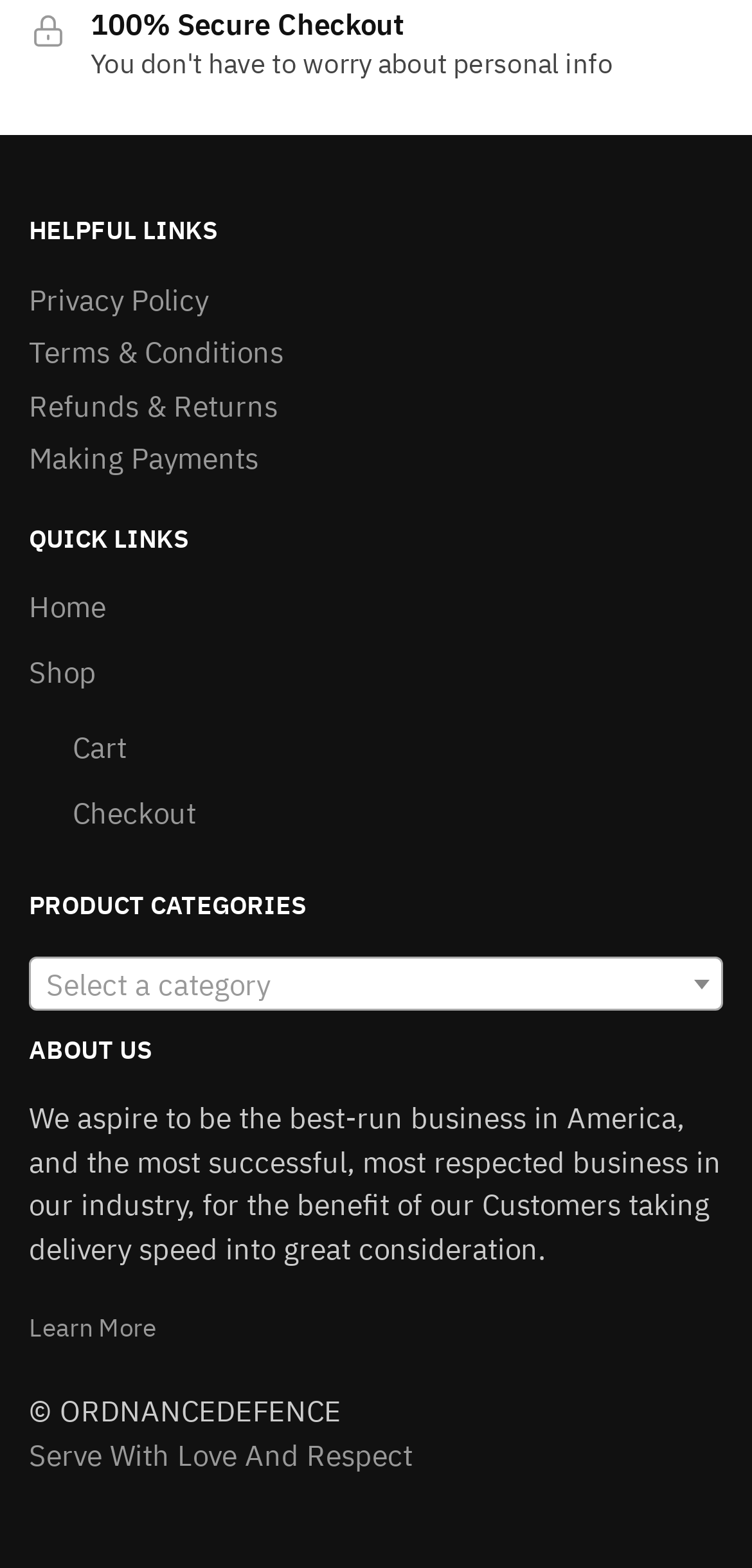Pinpoint the bounding box coordinates of the element that must be clicked to accomplish the following instruction: "Go to Privacy Policy". The coordinates should be in the format of four float numbers between 0 and 1, i.e., [left, top, right, bottom].

[0.038, 0.179, 0.277, 0.202]